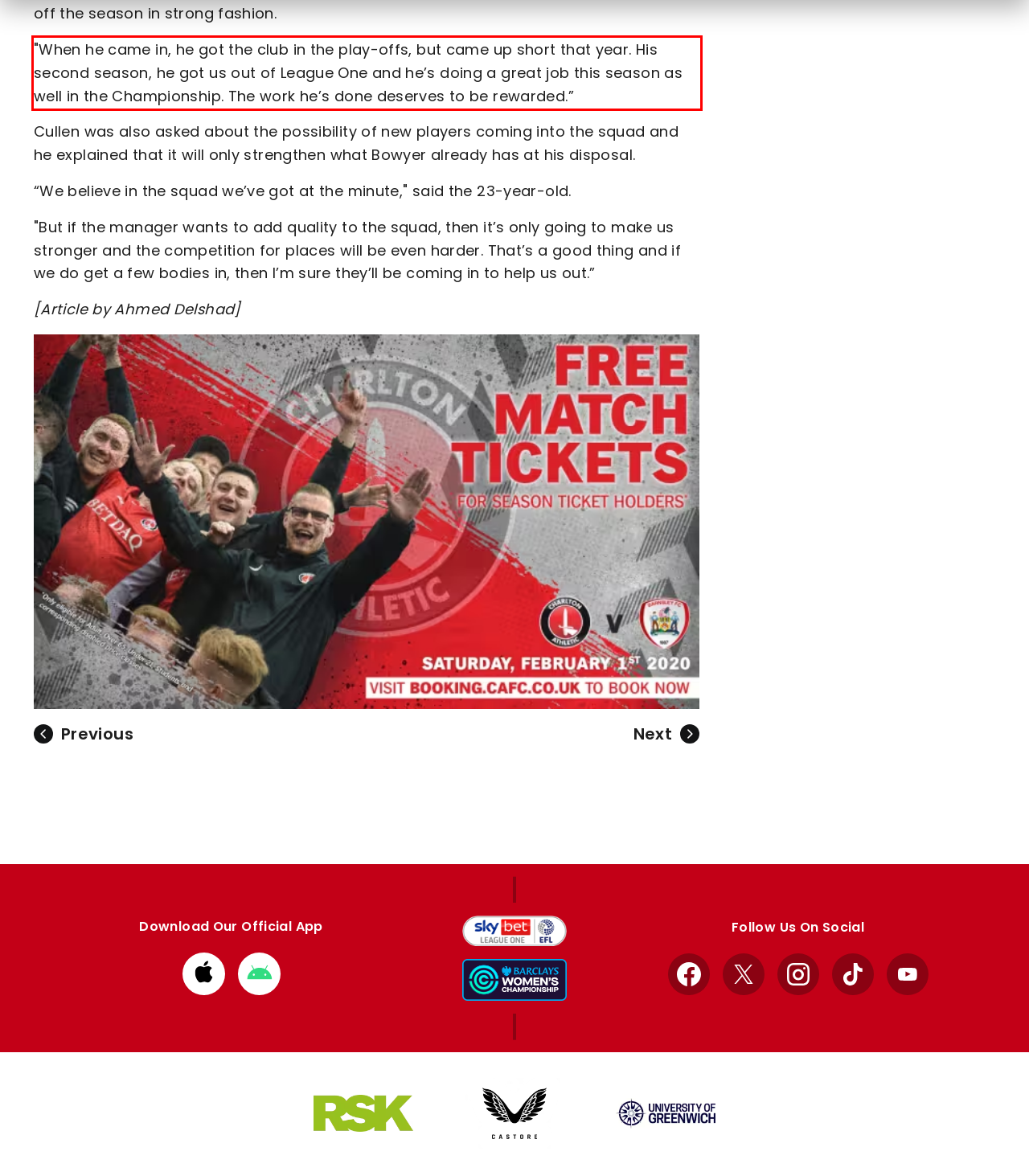Given a webpage screenshot, locate the red bounding box and extract the text content found inside it.

"When he came in, he got the club in the play-offs, but came up short that year. His second season, he got us out of League One and he’s doing a great job this season as well in the Championship. The work he’s done deserves to be rewarded.”